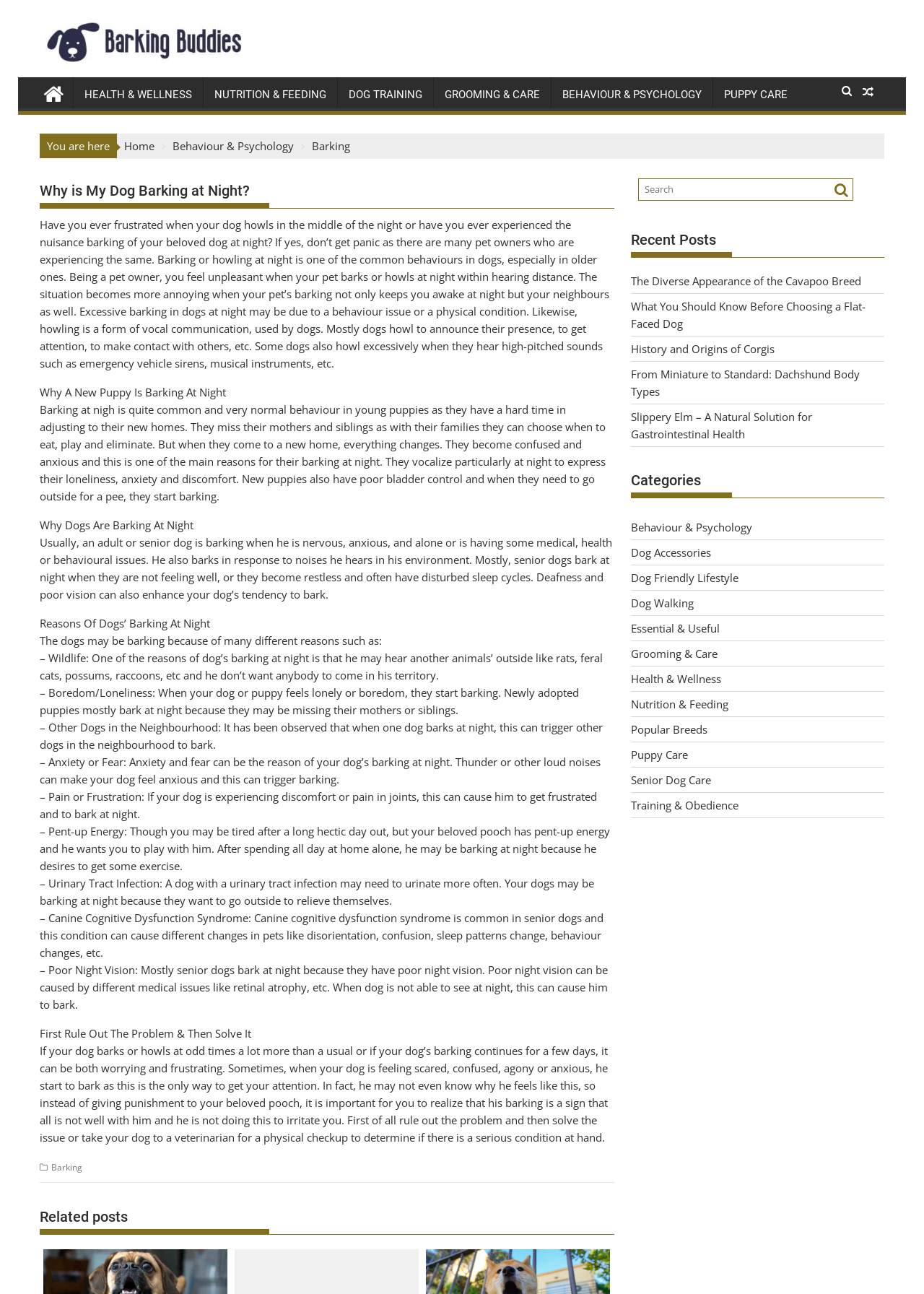What is the main topic of this webpage?
Using the image, respond with a single word or phrase.

Dog barking at night